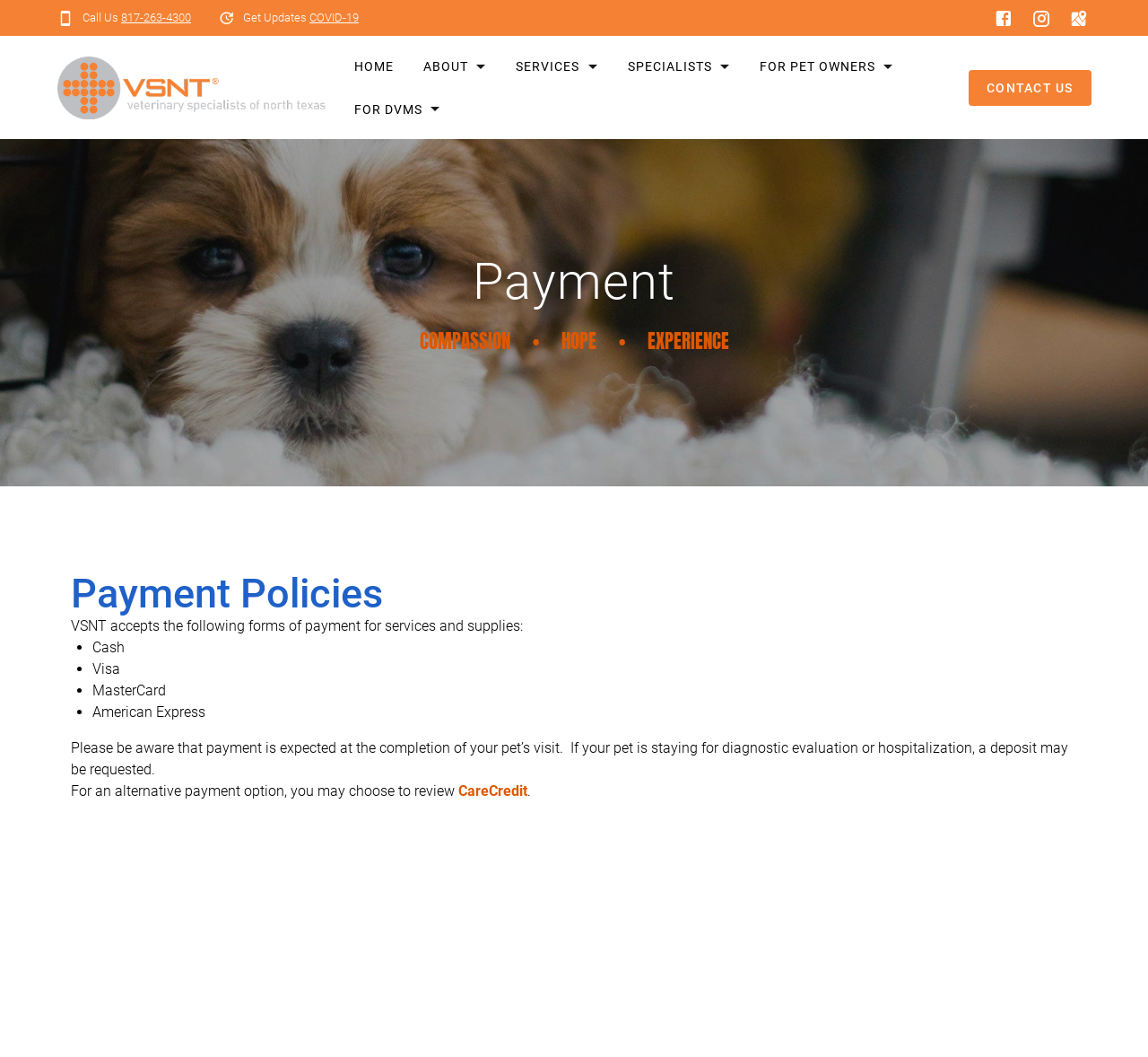Calculate the bounding box coordinates of the UI element given the description: "New Patient Admission".

[0.651, 0.342, 0.809, 0.385]